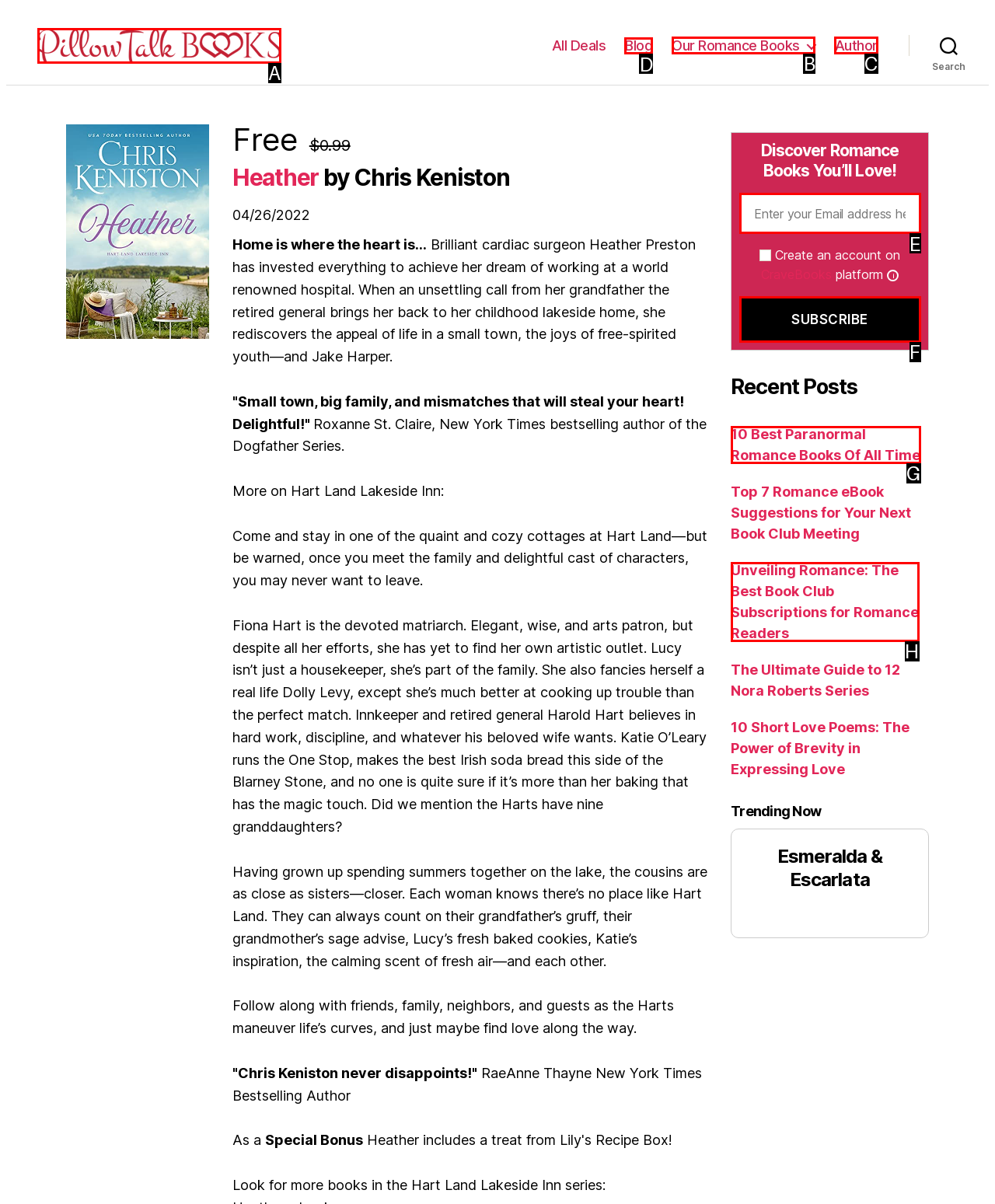Select the appropriate bounding box to fulfill the task: Visit the 'Blog' page Respond with the corresponding letter from the choices provided.

D